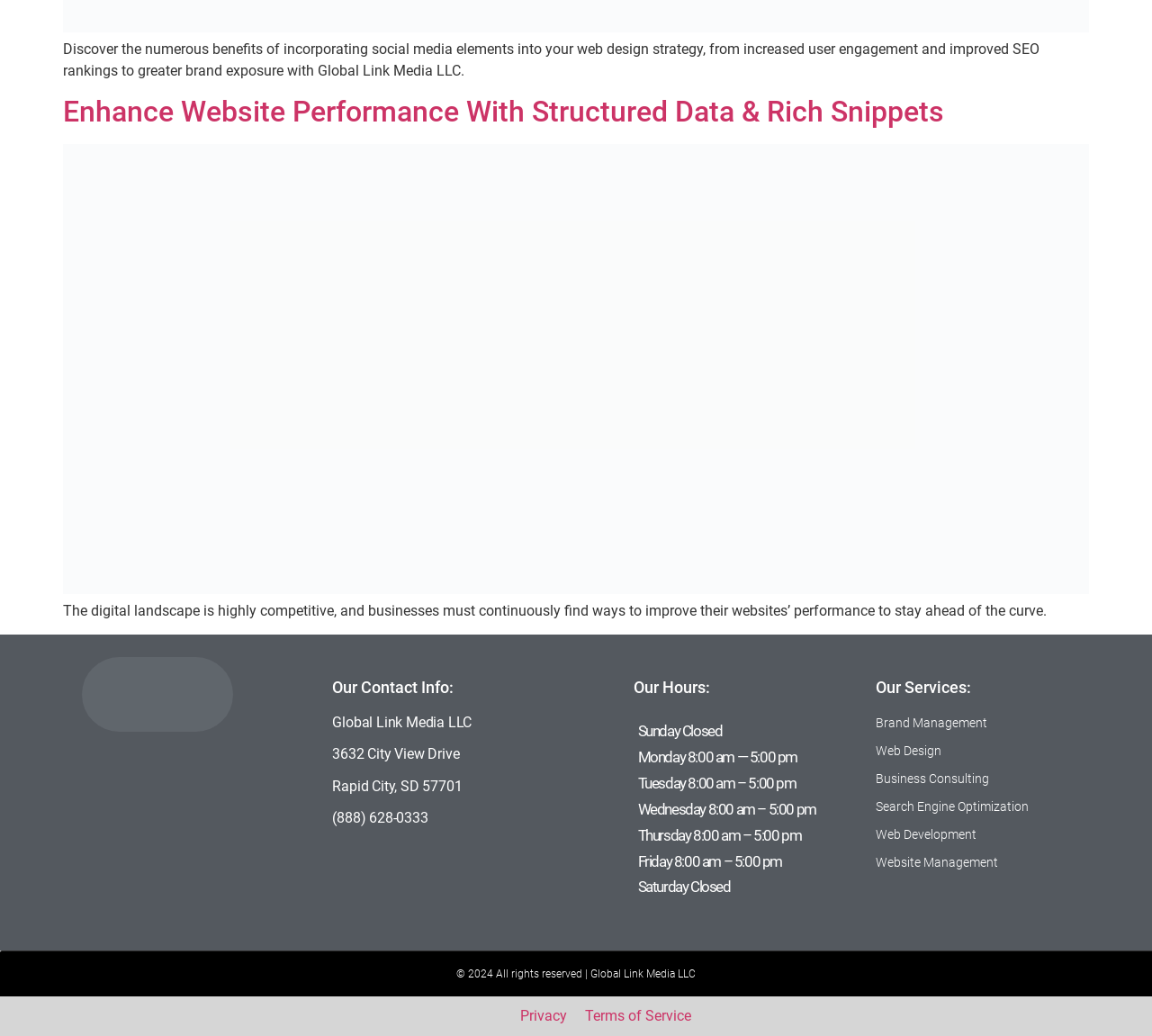Provide the bounding box coordinates of the section that needs to be clicked to accomplish the following instruction: "Search for something."

None